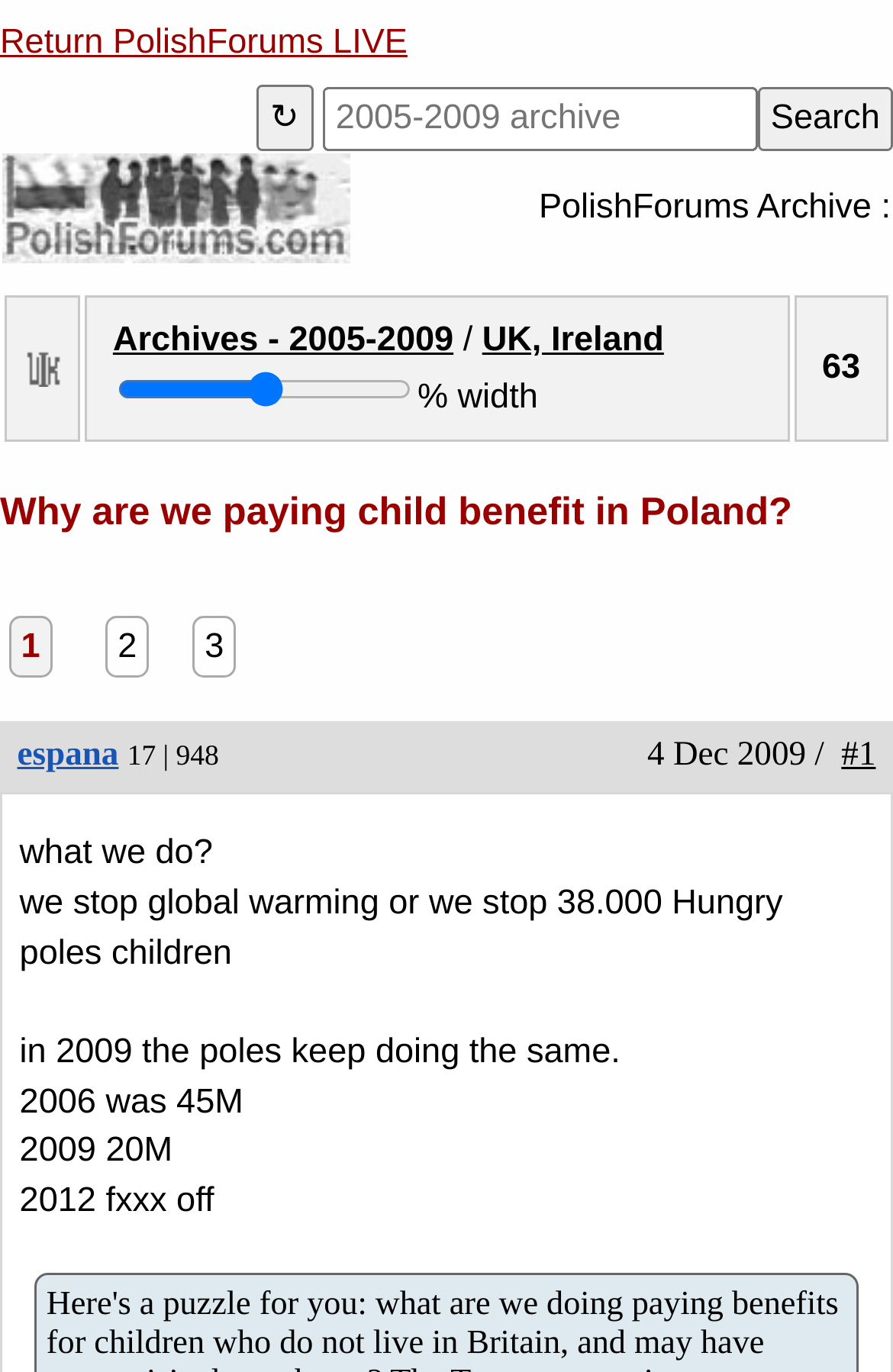Please provide the main heading of the webpage content.

Why are we paying child benefit in Poland?